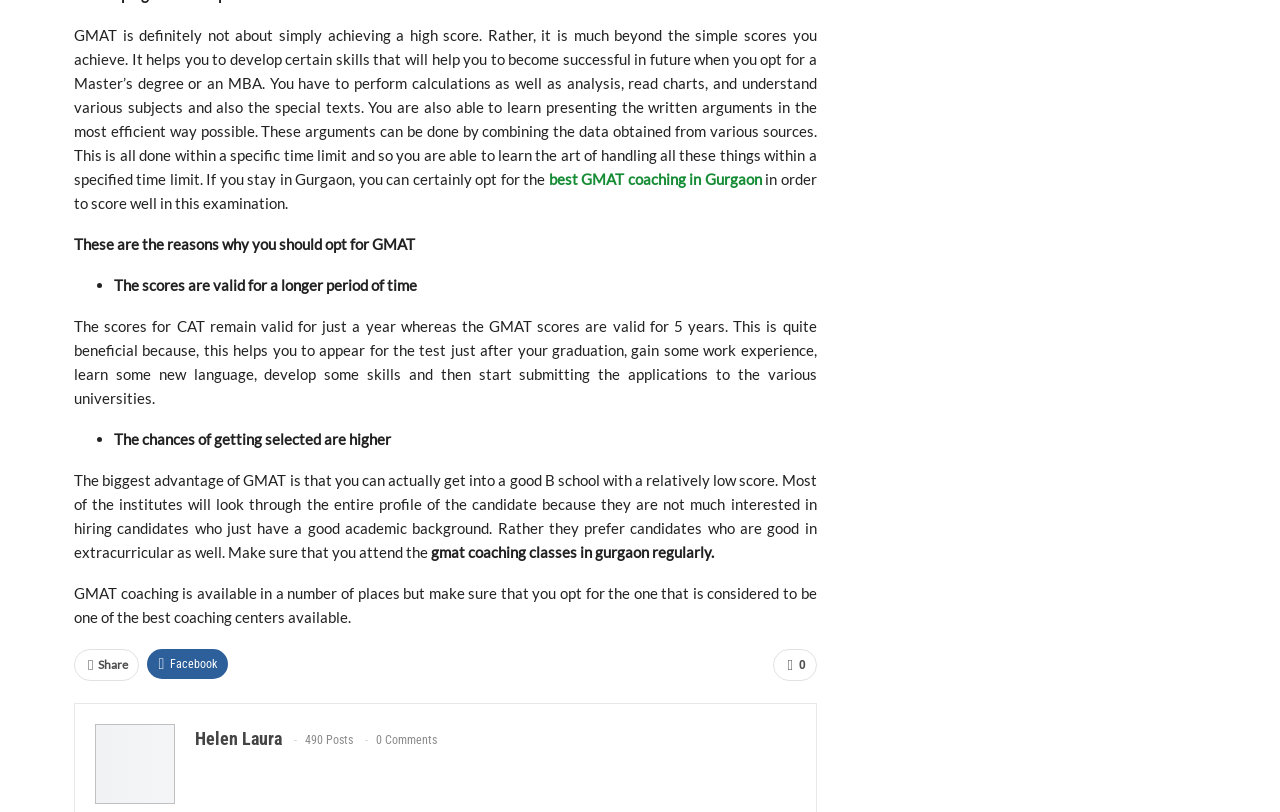Given the element description logged in, predict the bounding box coordinates for the UI element in the webpage screenshot. The format should be (top-left x, top-left y, bottom-right x, bottom-right y), and the values should be between 0 and 1.

[0.072, 0.891, 0.119, 0.912]